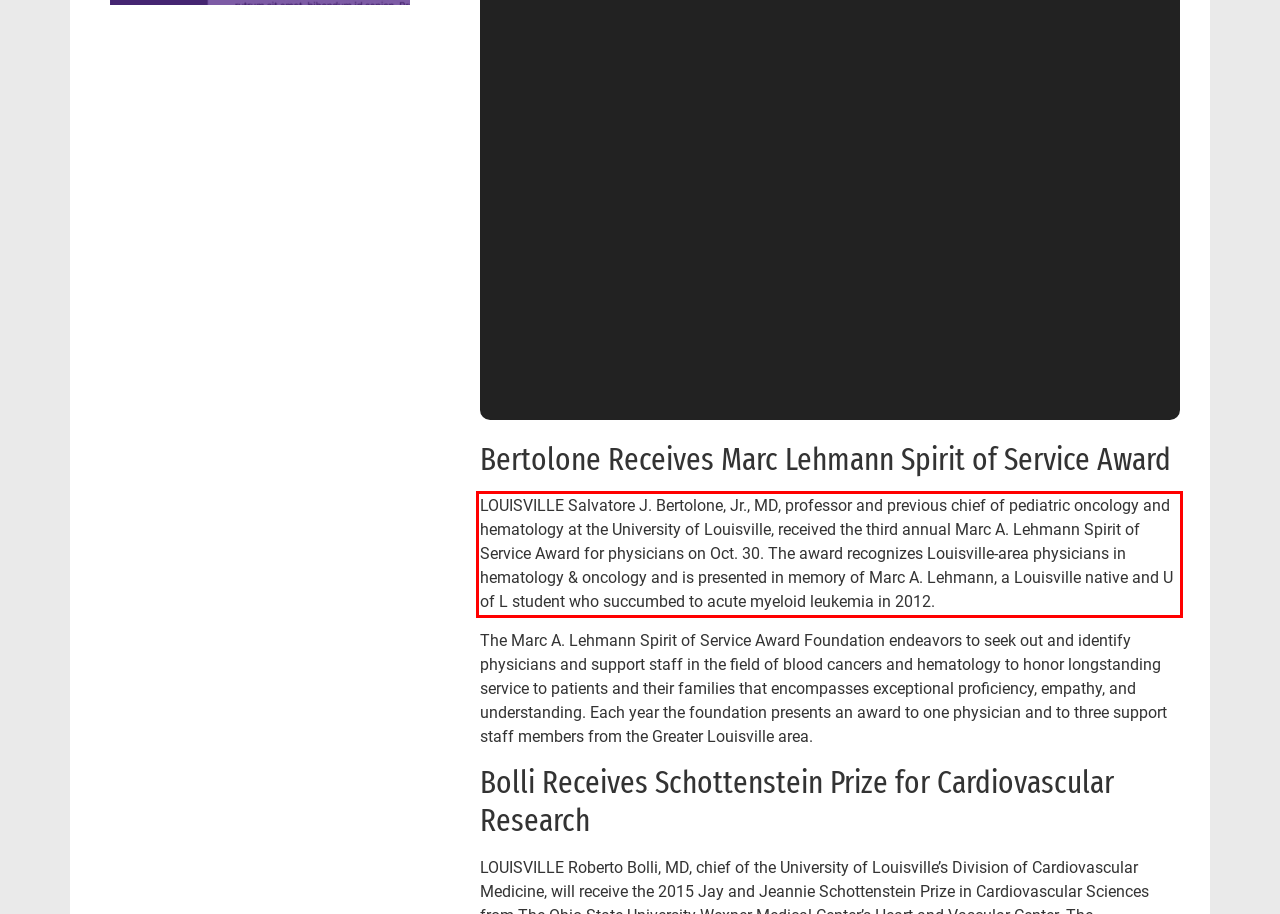Given the screenshot of the webpage, identify the red bounding box, and recognize the text content inside that red bounding box.

LOUISVILLE Salvatore J. Bertolone, Jr., MD, professor and previous chief of pediatric oncology and hematology at the University of Louisville, received the third annual Marc A. Lehmann Spirit of Service Award for physicians on Oct. 30. The award recognizes Louisville-area physicians in hematology & oncology and is presented in memory of Marc A. Lehmann, a Louisville native and U of L student who succumbed to acute myeloid leukemia in 2012.